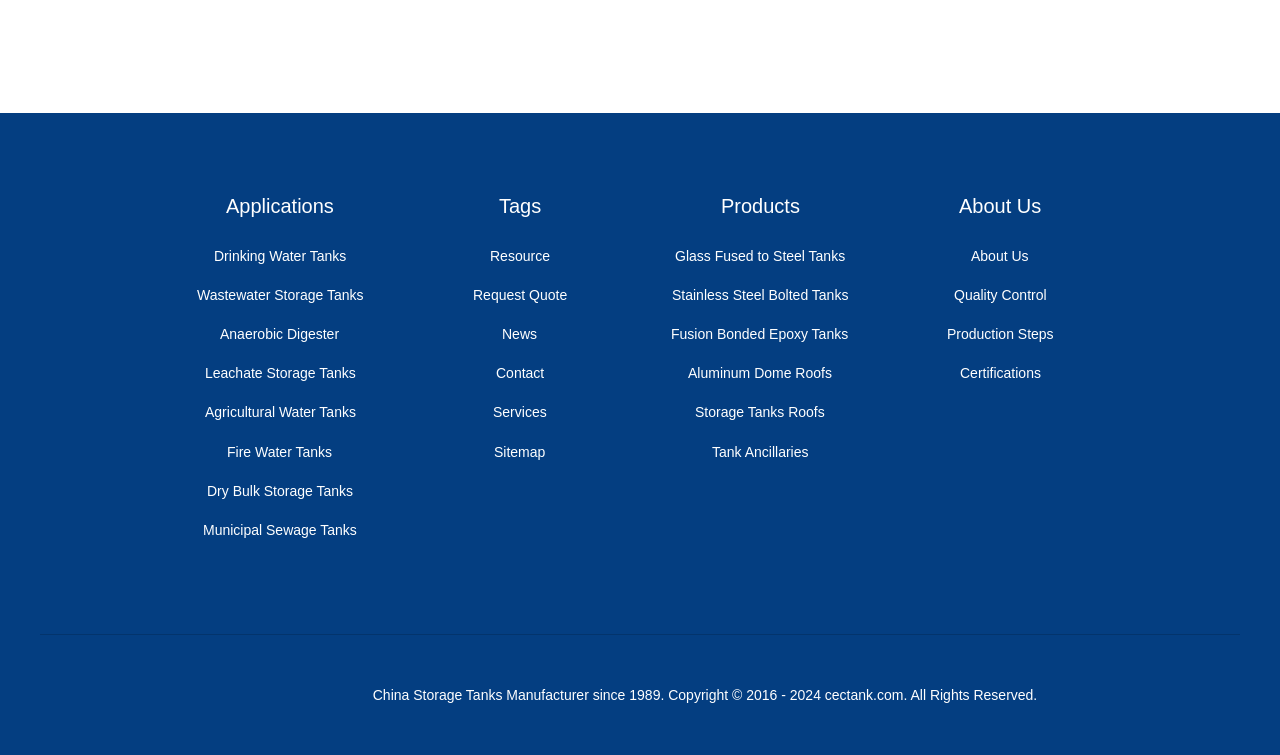Determine the bounding box coordinates of the clickable region to follow the instruction: "Click on Drinking Water Tanks".

[0.167, 0.314, 0.27, 0.365]